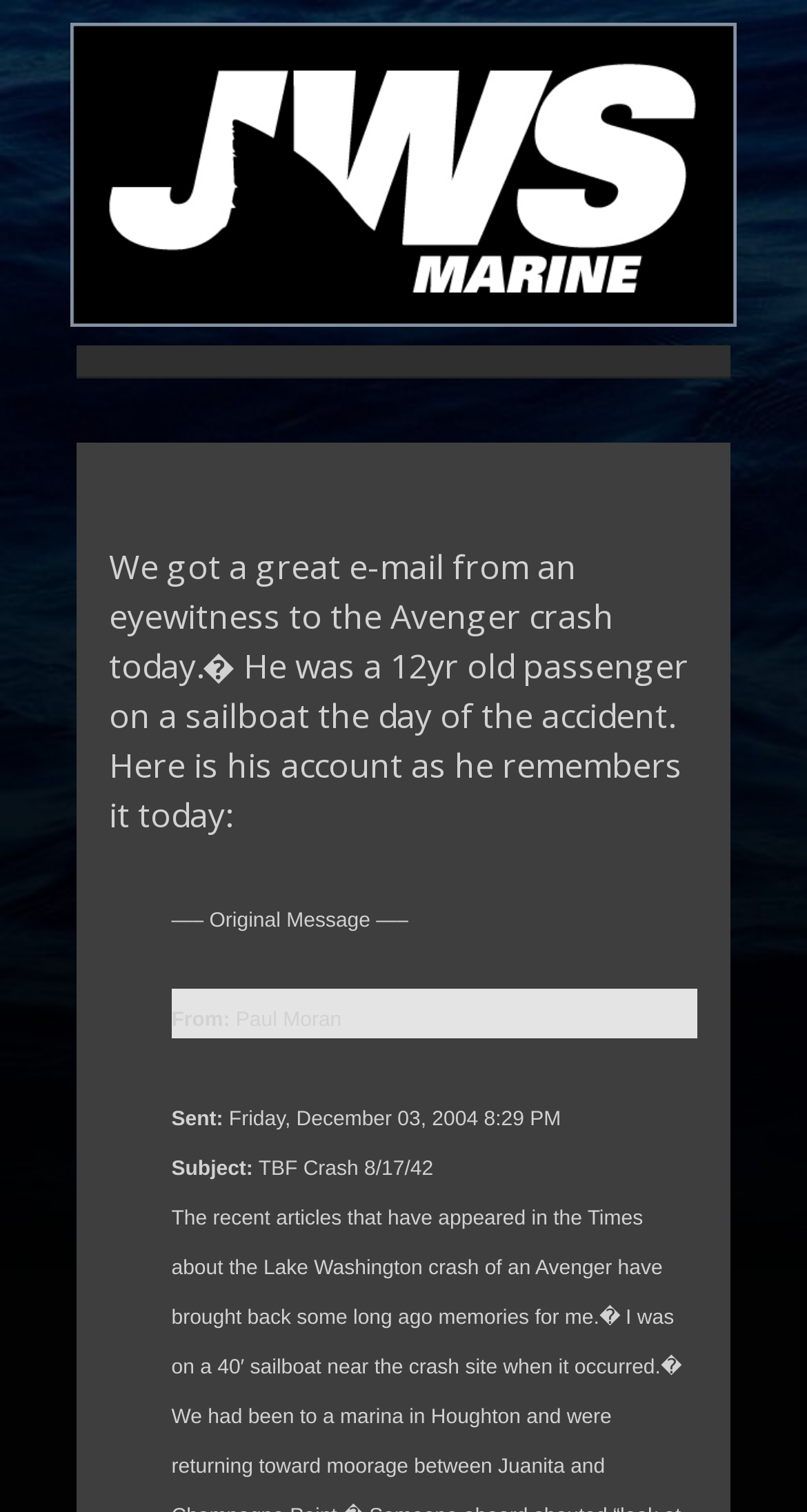Offer an in-depth caption of the entire webpage.

The webpage is about an eyewitness account of the Avenger crash, as indicated by the title "Eyewitness Account | JaWS MARINE". At the top-left corner, there is a link to "Skip to content". Below it, a large image spans across the page, taking up most of the width. 

On top of the image, there is a block of text that describes the eyewitness account. The text starts with a brief introduction, stating that the account is from a 12-year-old passenger on a sailboat who witnessed the accident. The introduction is followed by the original message, which includes the sender's name, "Paul Moran", the date and time the email was sent, "Friday, December 03, 2004 8:29 PM", and the subject of the email, "TBF Crash 8/17/42".